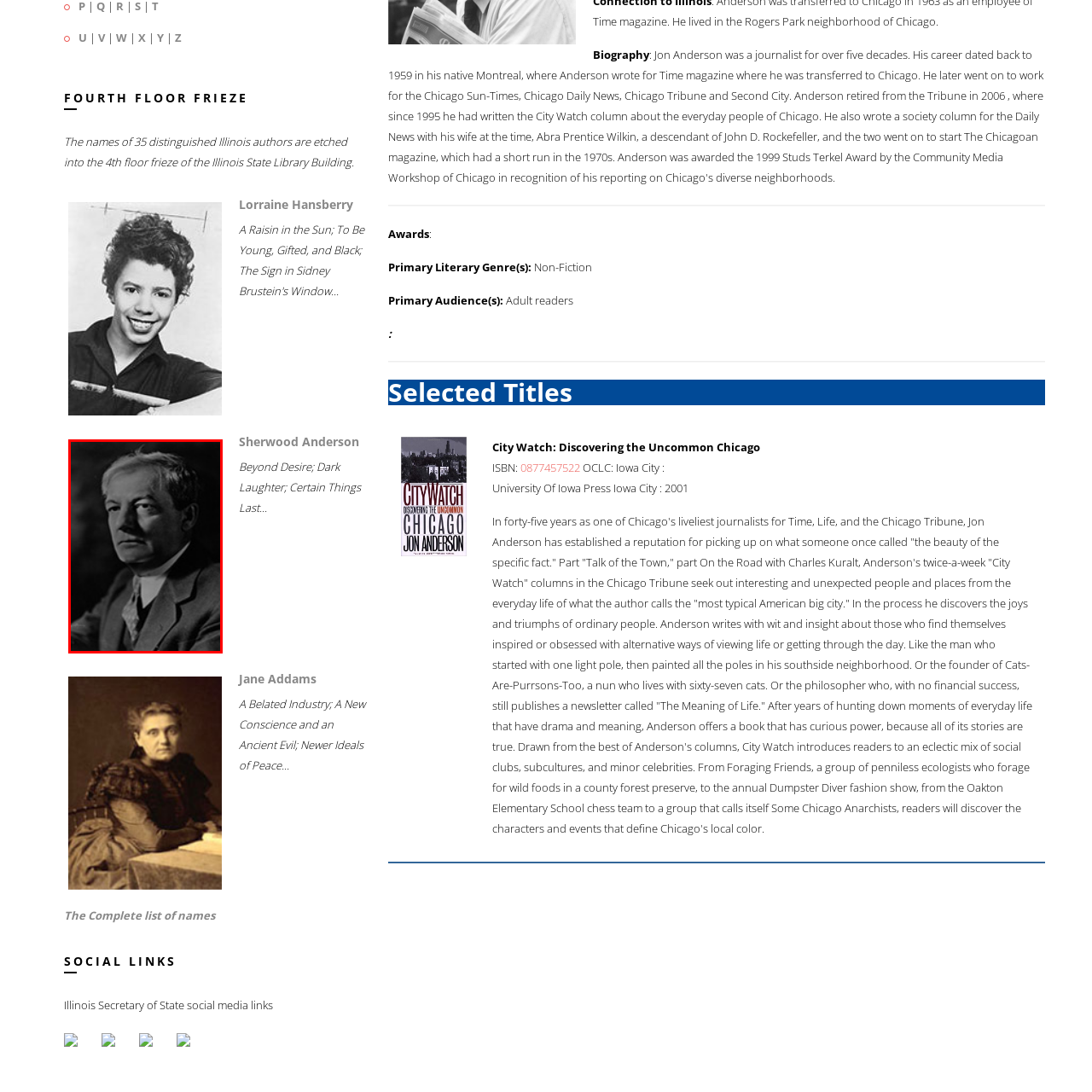Generate a comprehensive caption for the image that is marked by the red border.

This image features a portrait of Sherwood Anderson, an influential American author known for his contributions to modernist literature. The photograph captures Anderson's contemplative expression, highlighting his significance in the literary landscape. He is noted for his works that explore the intricacies of small-town life and the human condition. Among his notable titles are "Winesburg, Ohio" and "Dark Laughter." This image is part of a collection celebrating distinguished Illinois authors, with Anderson being one of the 35 names etched into the frieze of the Illinois State Library Building.